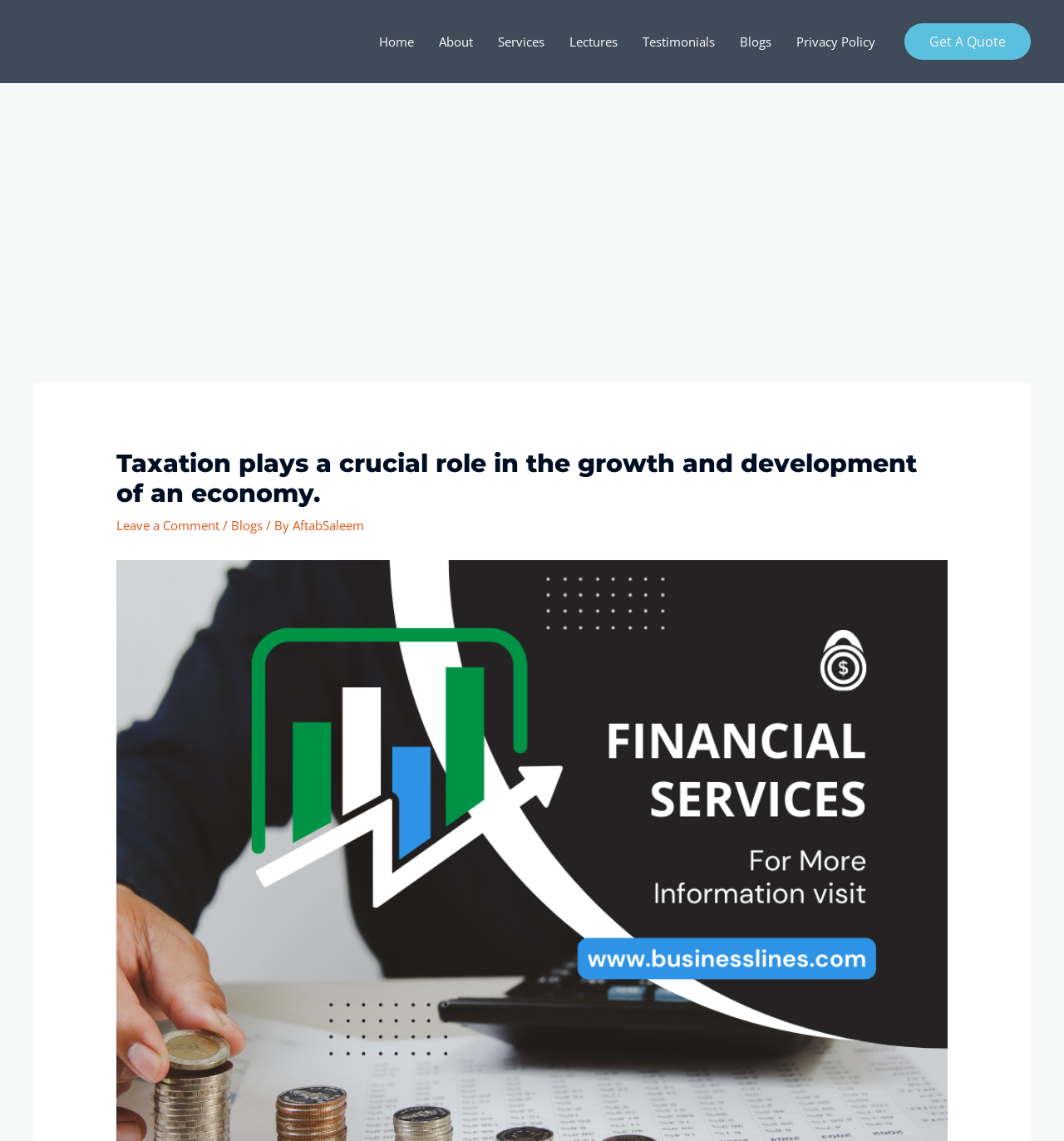What is the first link in the site navigation?
Using the image as a reference, answer with just one word or a short phrase.

Home